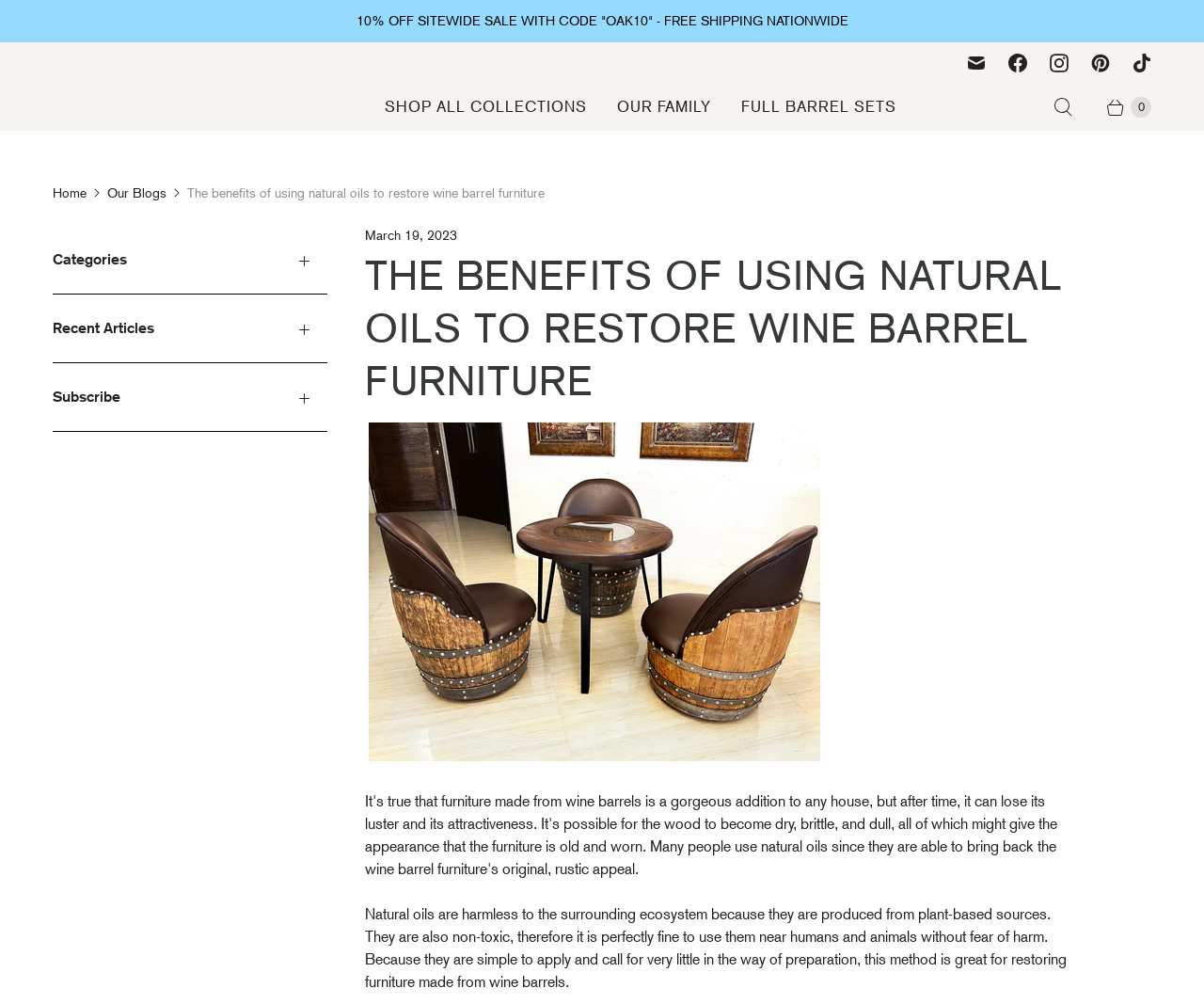Please respond to the question with a concise word or phrase:
What is the name of the website?

Oak Wood Wine Barrels